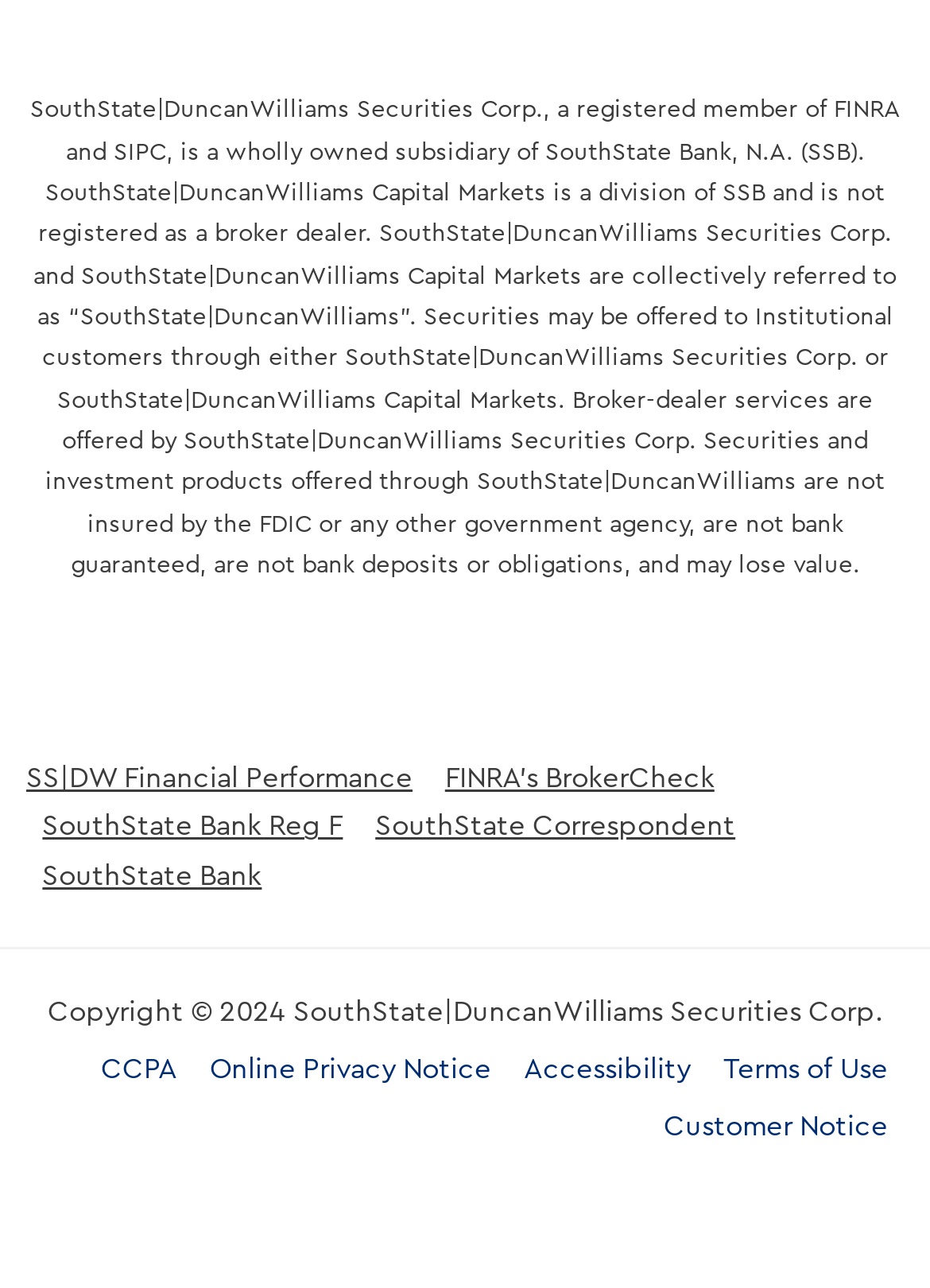What is the name of the company?
Please elaborate on the answer to the question with detailed information.

The name of the company can be found in the first StaticText element, which provides a description of the company. The text mentions 'SouthState|DuncanWilliams Securities Corp., a registered member of FINRA and SIPC, is a wholly owned subsidiary of SouthState Bank, N.A. (SSB).' From this text, we can infer that the name of the company is SouthState|DuncanWilliams.